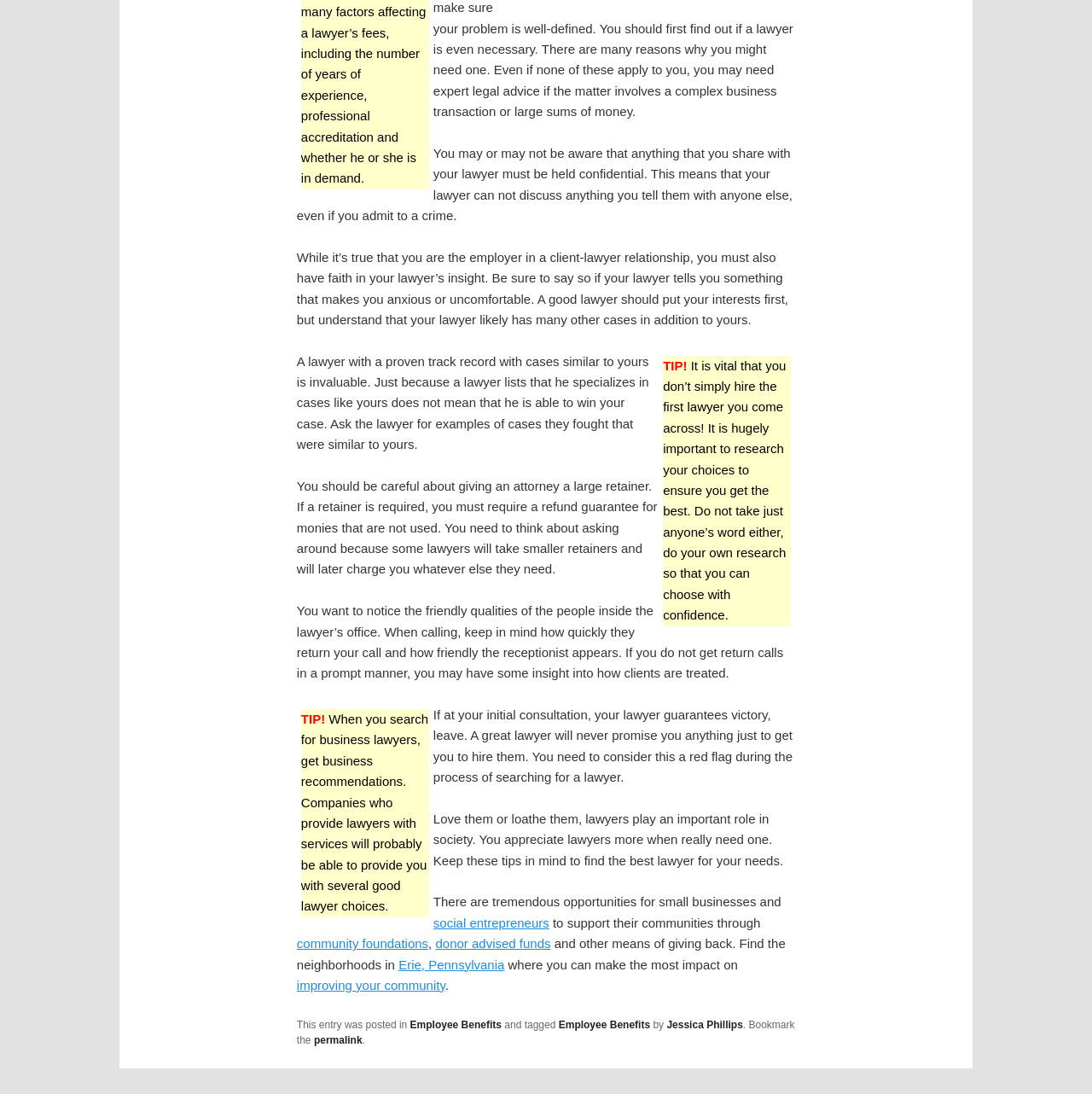Using the description: "permalink", determine the UI element's bounding box coordinates. Ensure the coordinates are in the format of four float numbers between 0 and 1, i.e., [left, top, right, bottom].

[0.287, 0.945, 0.332, 0.956]